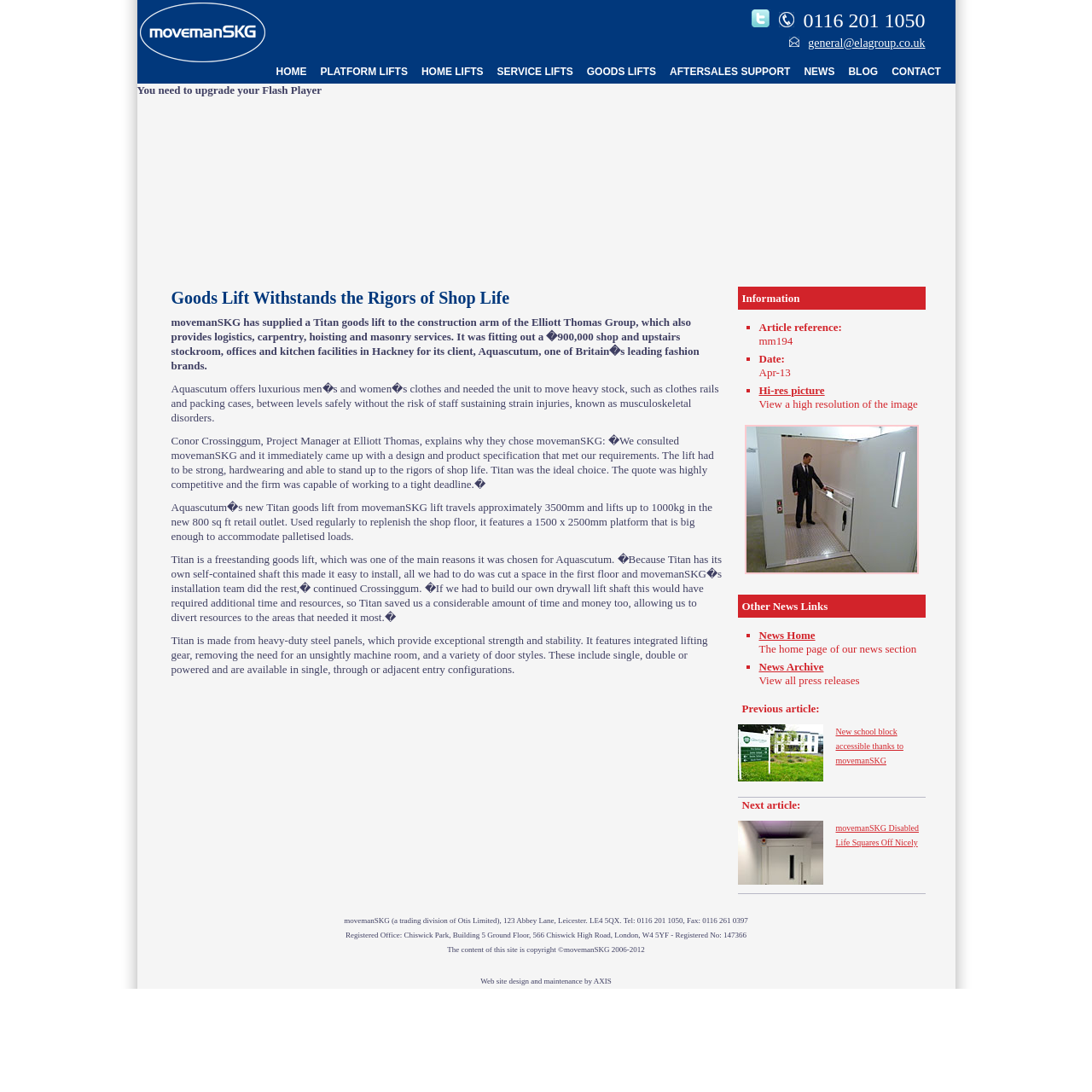Please locate and retrieve the main header text of the webpage.

Goods Lift Withstands the Rigors of Shop Life